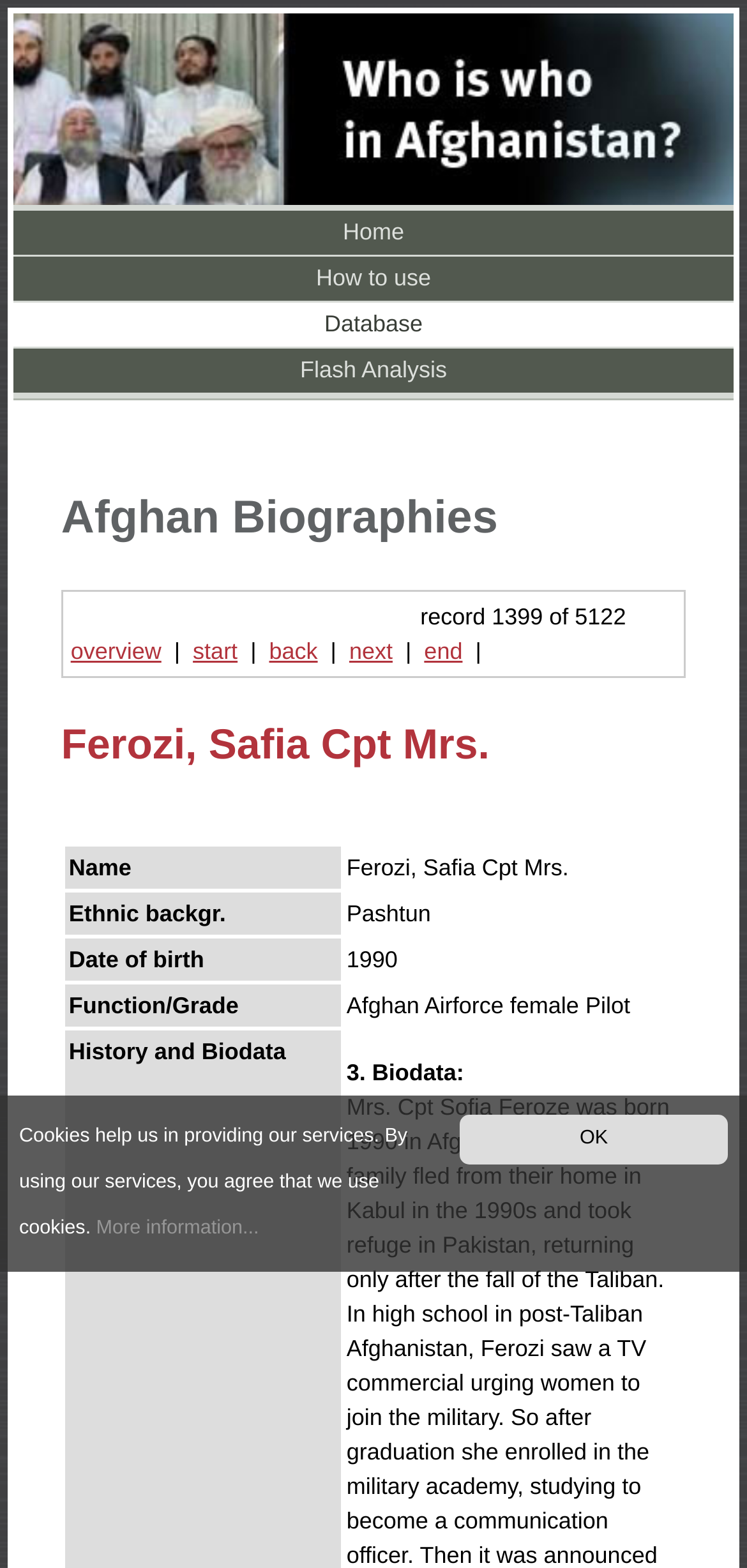Find the bounding box coordinates of the element you need to click on to perform this action: 'View the blog'. The coordinates should be represented by four float values between 0 and 1, in the format [left, top, right, bottom].

None